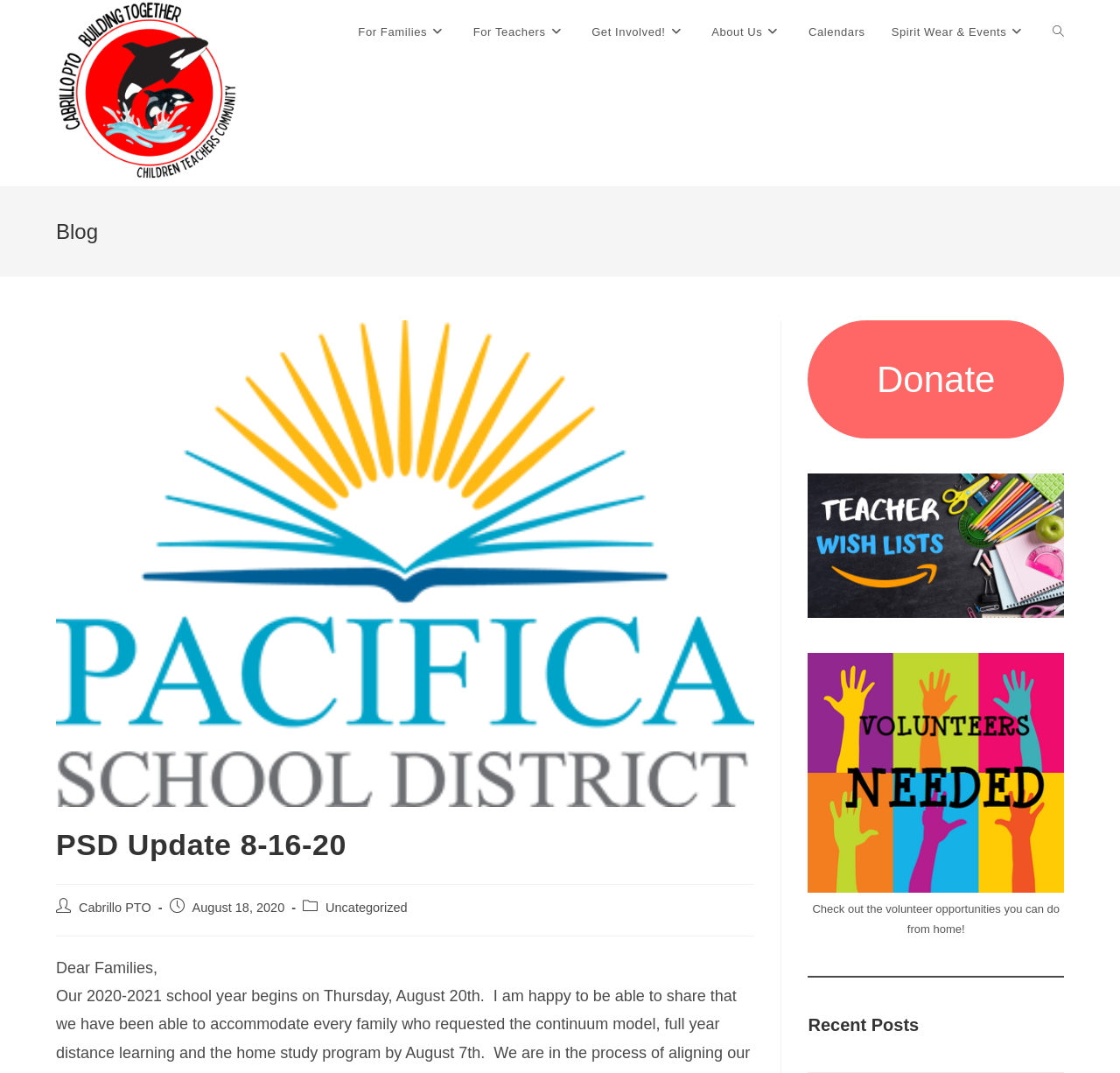Locate the bounding box of the UI element defined by this description: "Toggle website search". The coordinates should be given as four float numbers between 0 and 1, formatted as [left, top, right, bottom].

[0.928, 0.0, 0.962, 0.06]